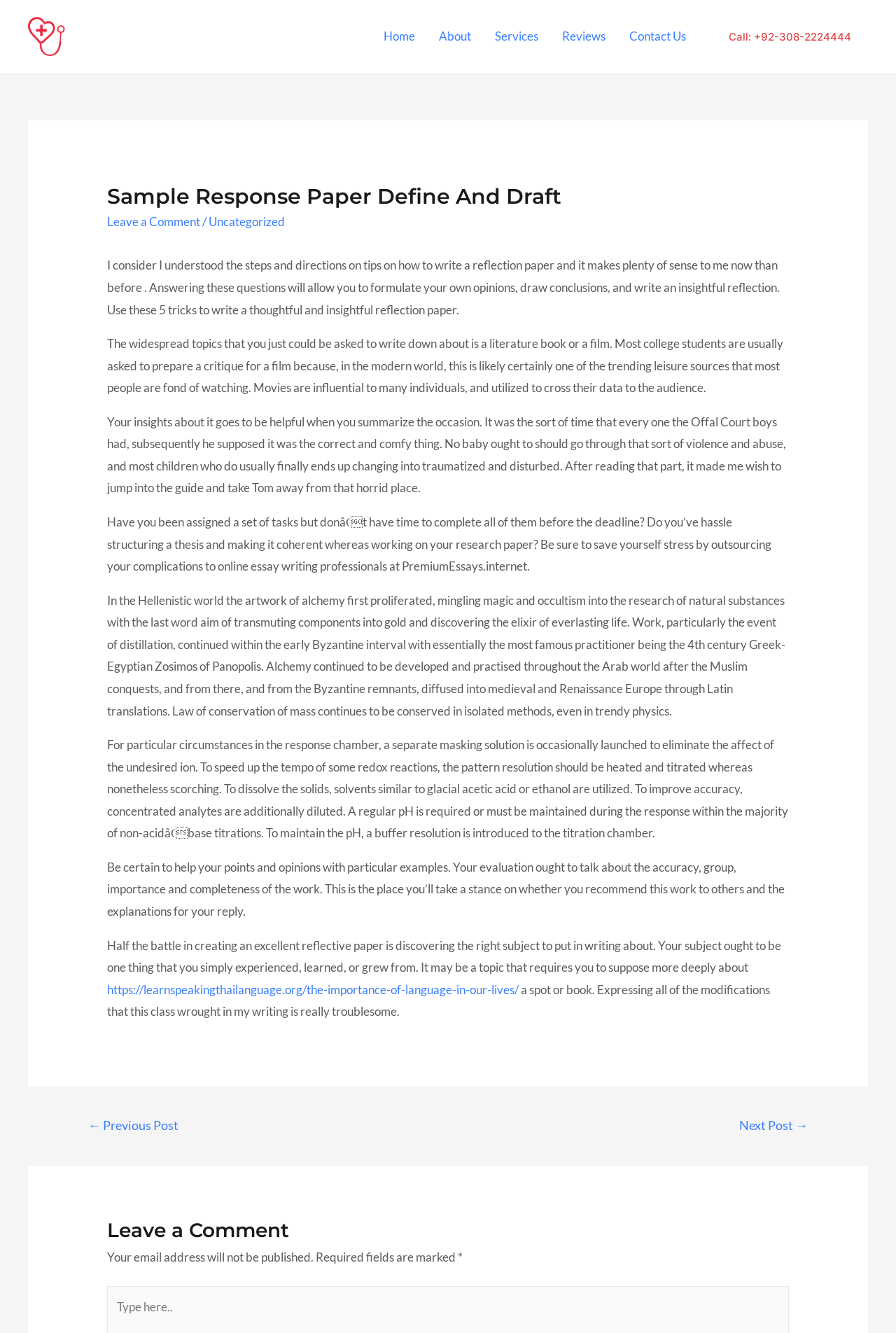Please specify the bounding box coordinates of the clickable region necessary for completing the following instruction: "Click on the 'Leave a Comment' link". The coordinates must consist of four float numbers between 0 and 1, i.e., [left, top, right, bottom].

[0.12, 0.161, 0.224, 0.172]